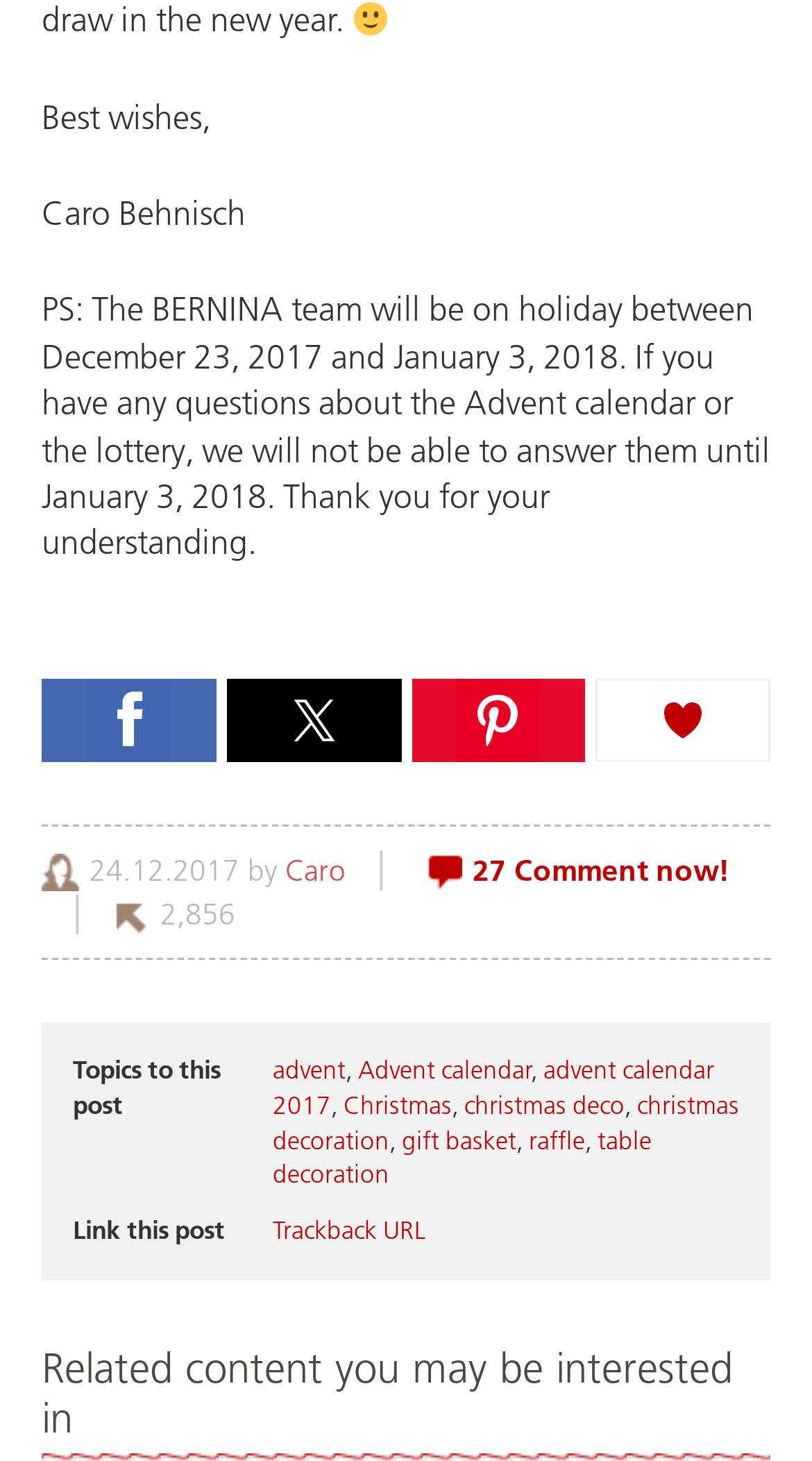Using the provided description: "Trackback URL", find the bounding box coordinates of the corresponding UI element. The output should be four float numbers between 0 and 1, in the format [left, top, right, bottom].

[0.336, 0.831, 0.523, 0.854]